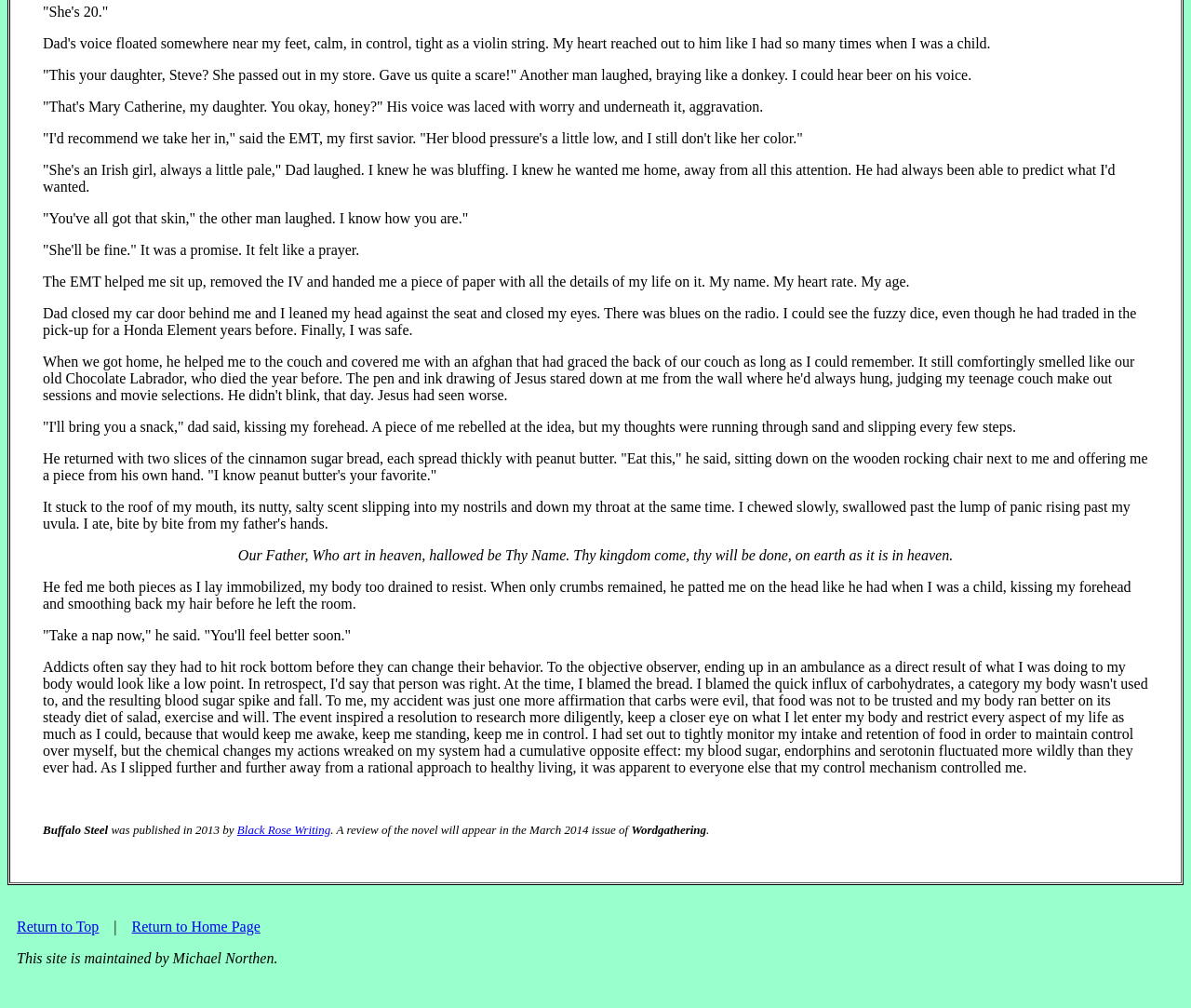Who maintains this website?
From the screenshot, supply a one-word or short-phrase answer.

Michael Northen